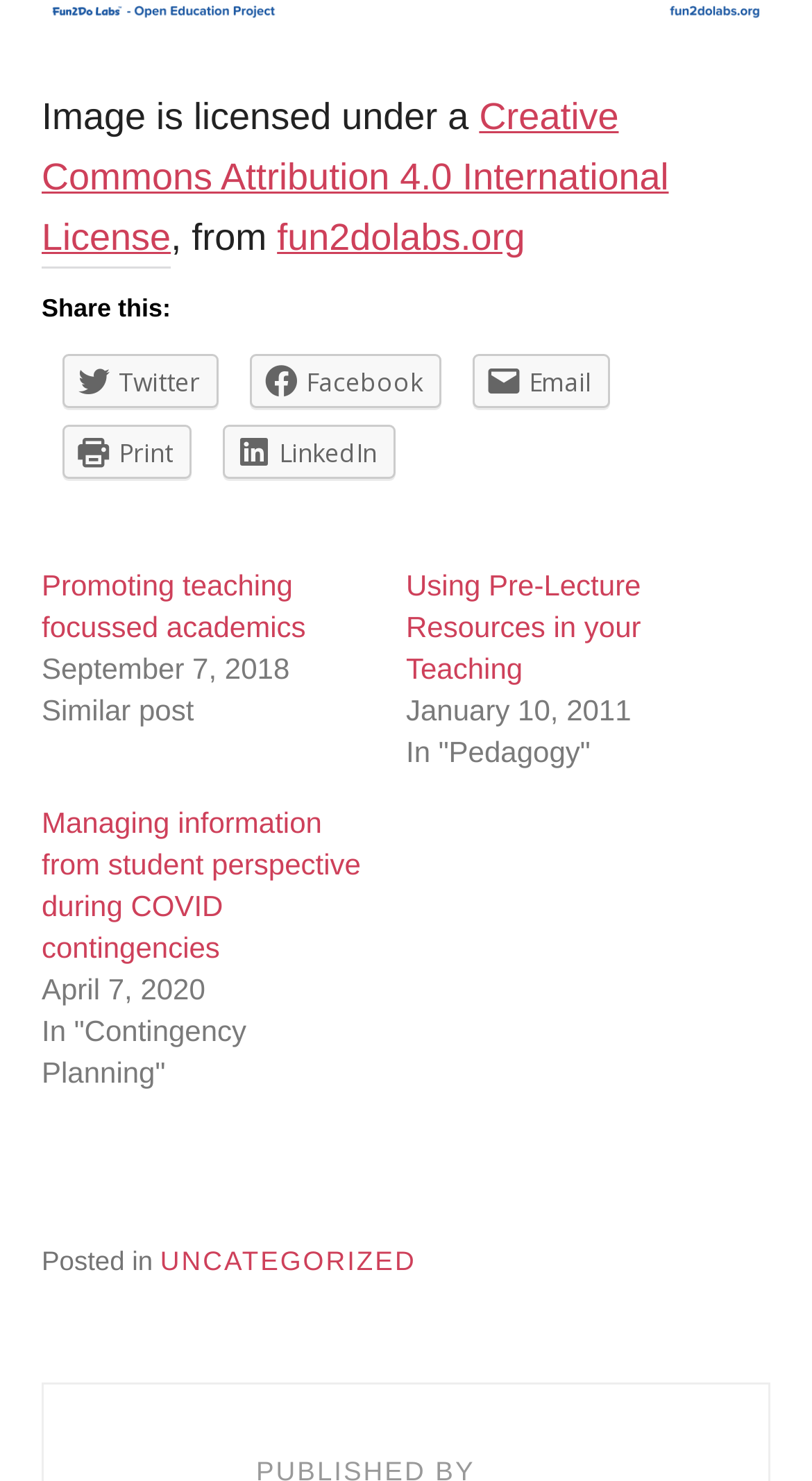Can you provide the bounding box coordinates for the element that should be clicked to implement the instruction: "Share on Twitter"?

[0.077, 0.239, 0.269, 0.275]